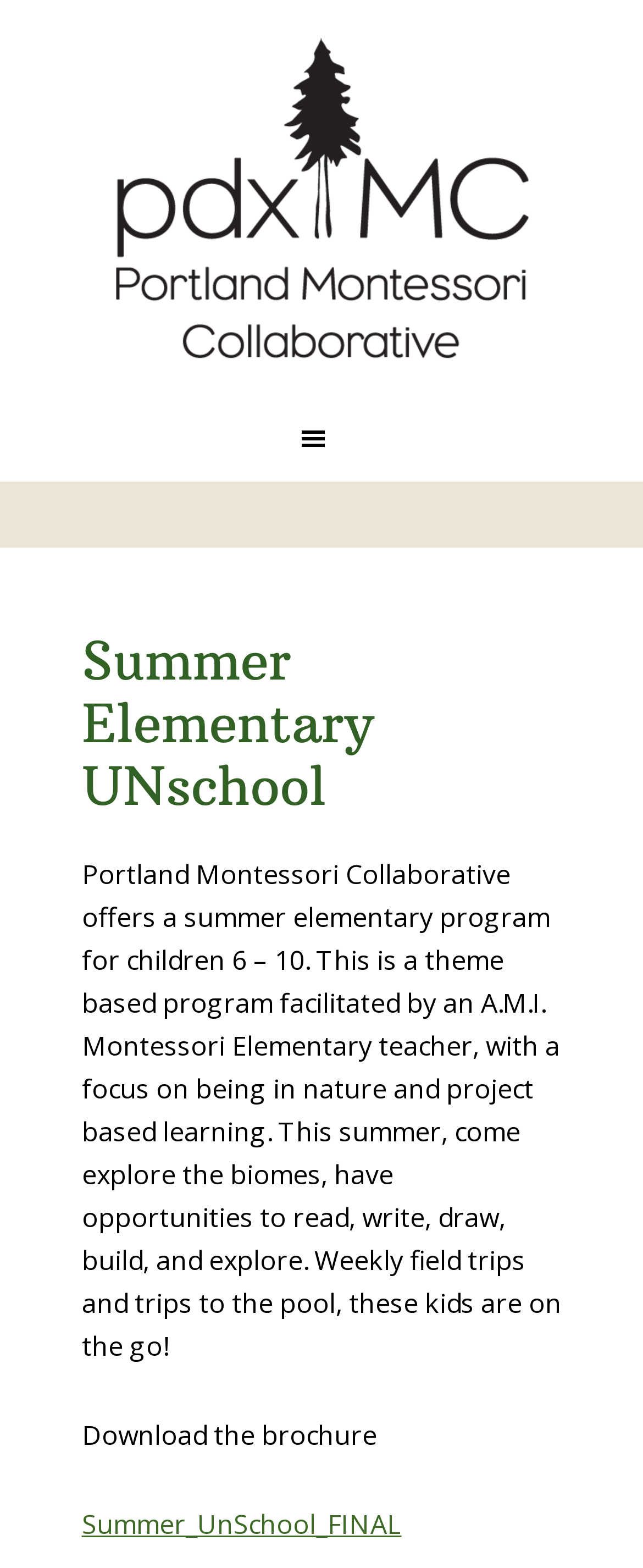Provide the bounding box for the UI element matching this description: "parent_node: Skip to primary navigation".

[0.0, 0.252, 1.0, 0.307]